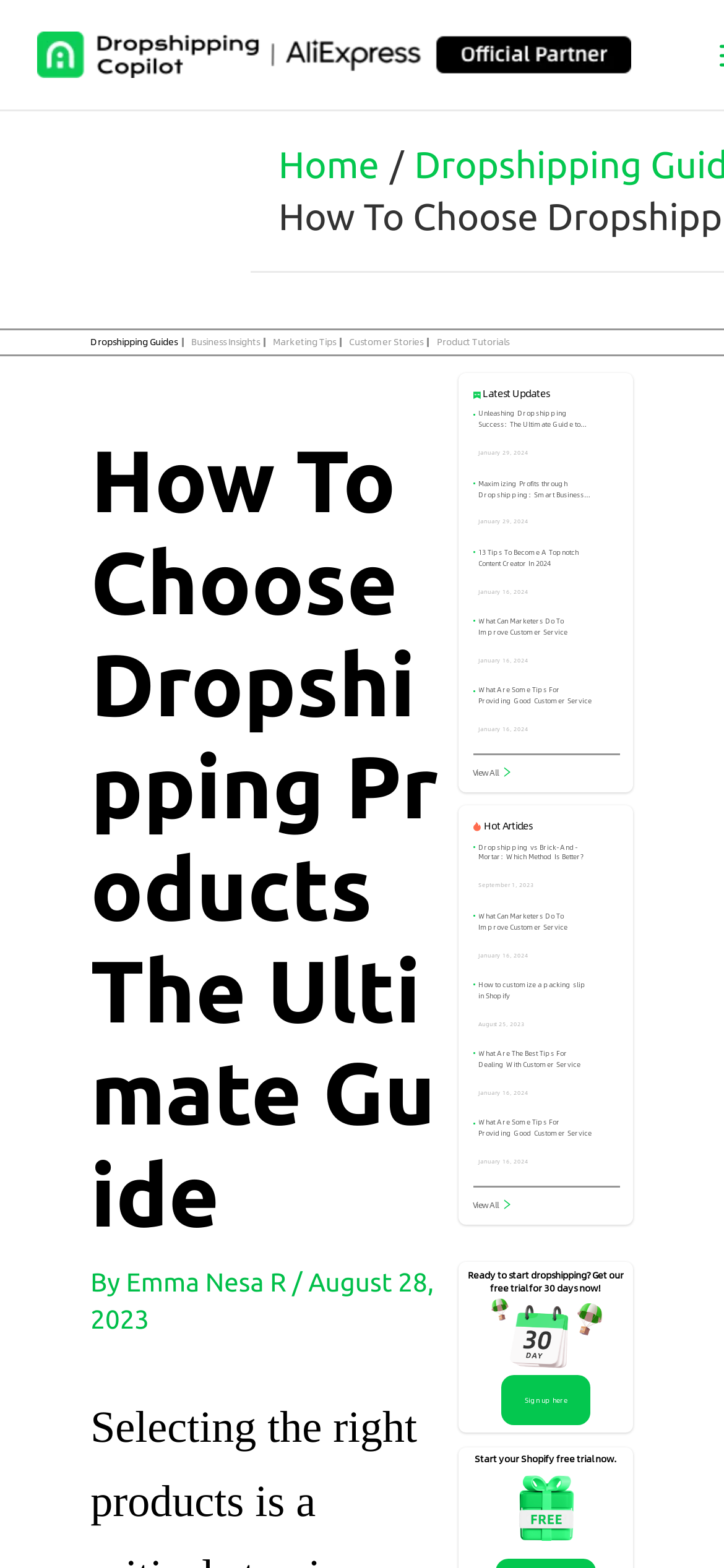Determine the bounding box of the UI element mentioned here: "Sign up here". The coordinates must be in the format [left, top, right, bottom] with values ranging from 0 to 1.

[0.693, 0.877, 0.815, 0.909]